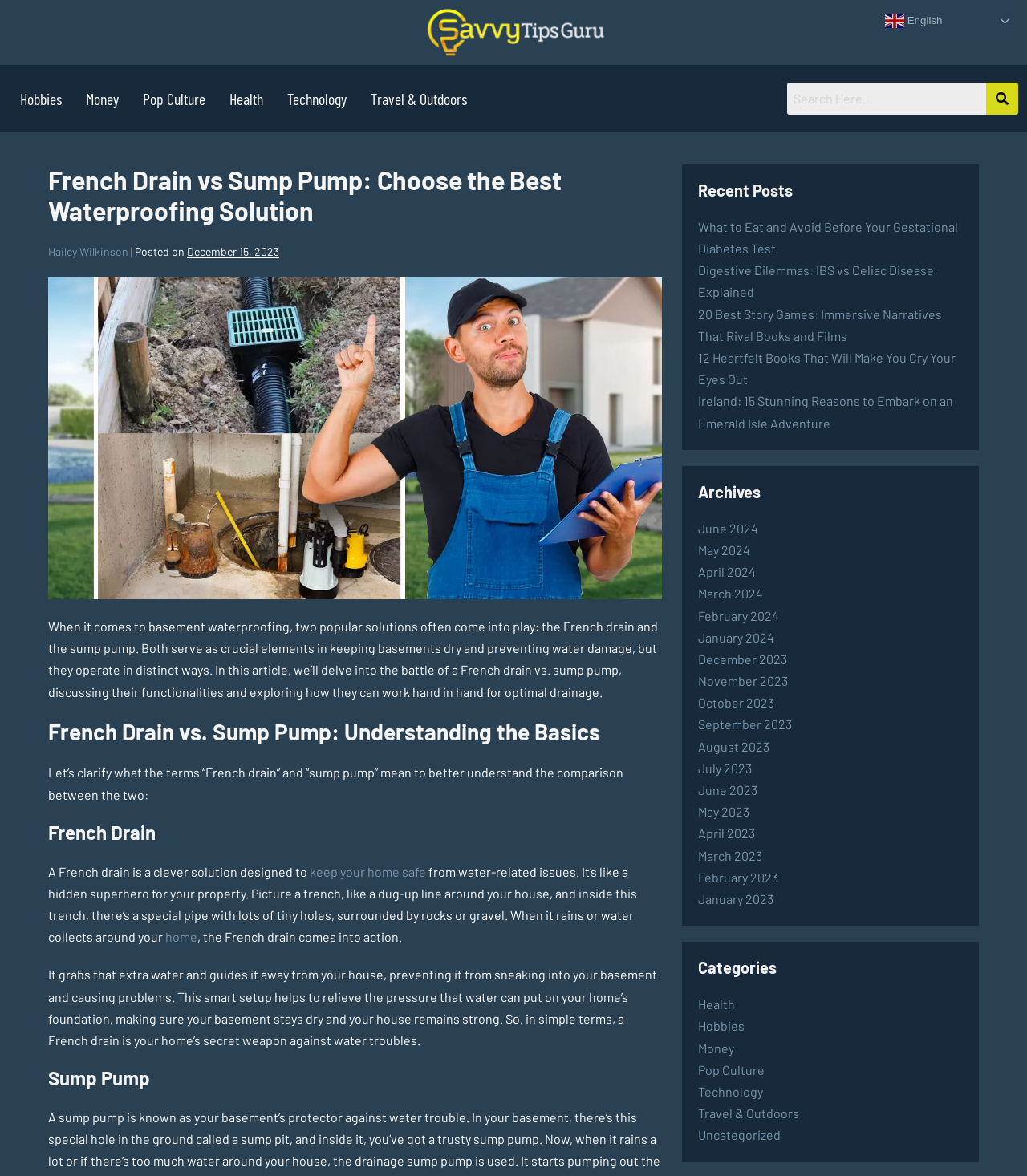Determine the bounding box coordinates of the clickable region to execute the instruction: "Click the 'What to Eat and Avoid Before Your Gestational Diabetes Test' link". The coordinates should be four float numbers between 0 and 1, denoted as [left, top, right, bottom].

[0.68, 0.186, 0.933, 0.218]